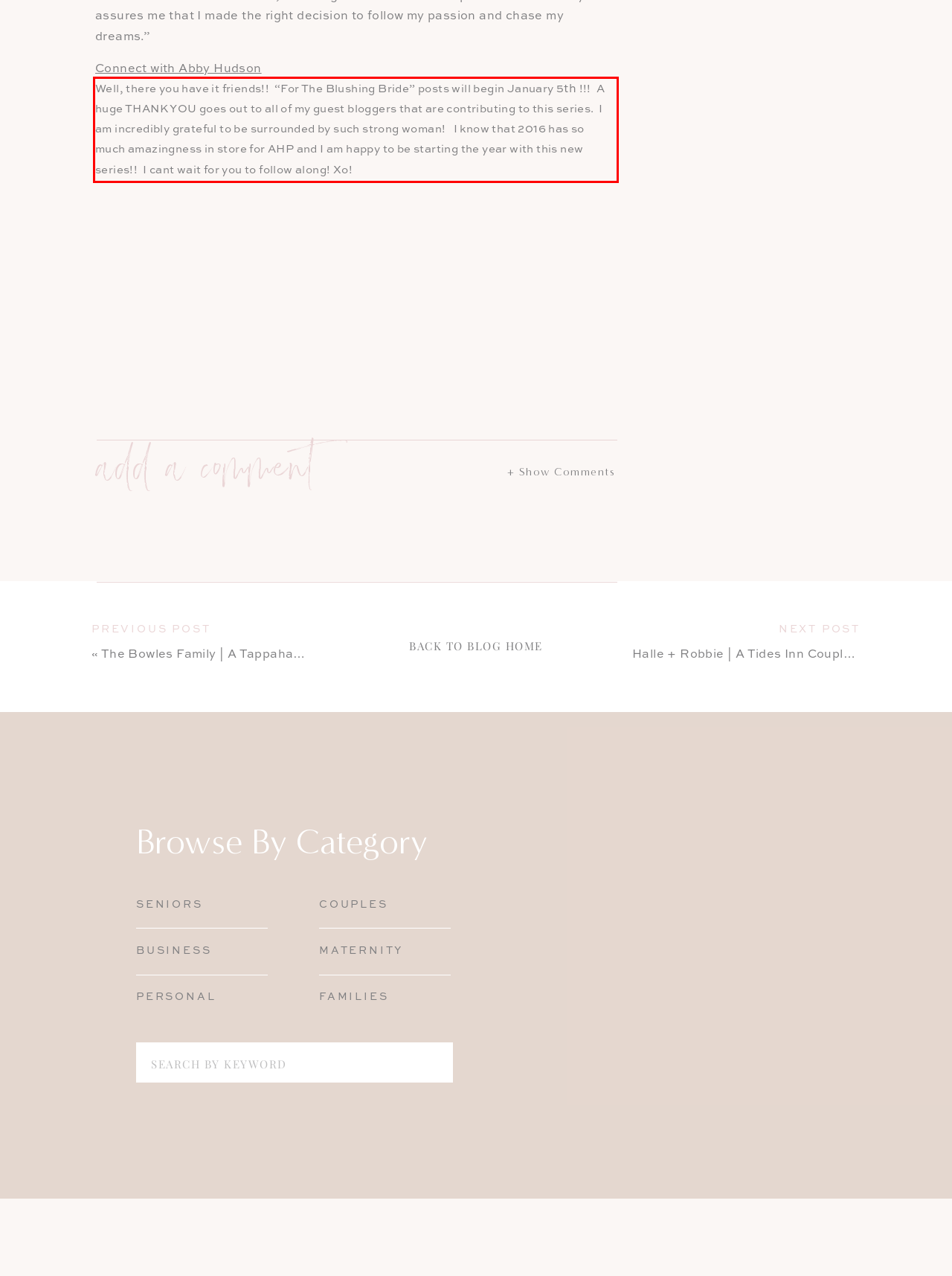You have a screenshot of a webpage, and there is a red bounding box around a UI element. Utilize OCR to extract the text within this red bounding box.

Well, there you have it friends!! “For The Blushing Bride” posts will begin January 5th !!! A huge THANK YOU goes out to all of my guest bloggers that are contributing to this series. I am incredibly grateful to be surrounded by such strong woman! I know that 2016 has so much amazingness in store for AHP and I am happy to be starting the year with this new series!! I cant wait for you to follow along! Xo!